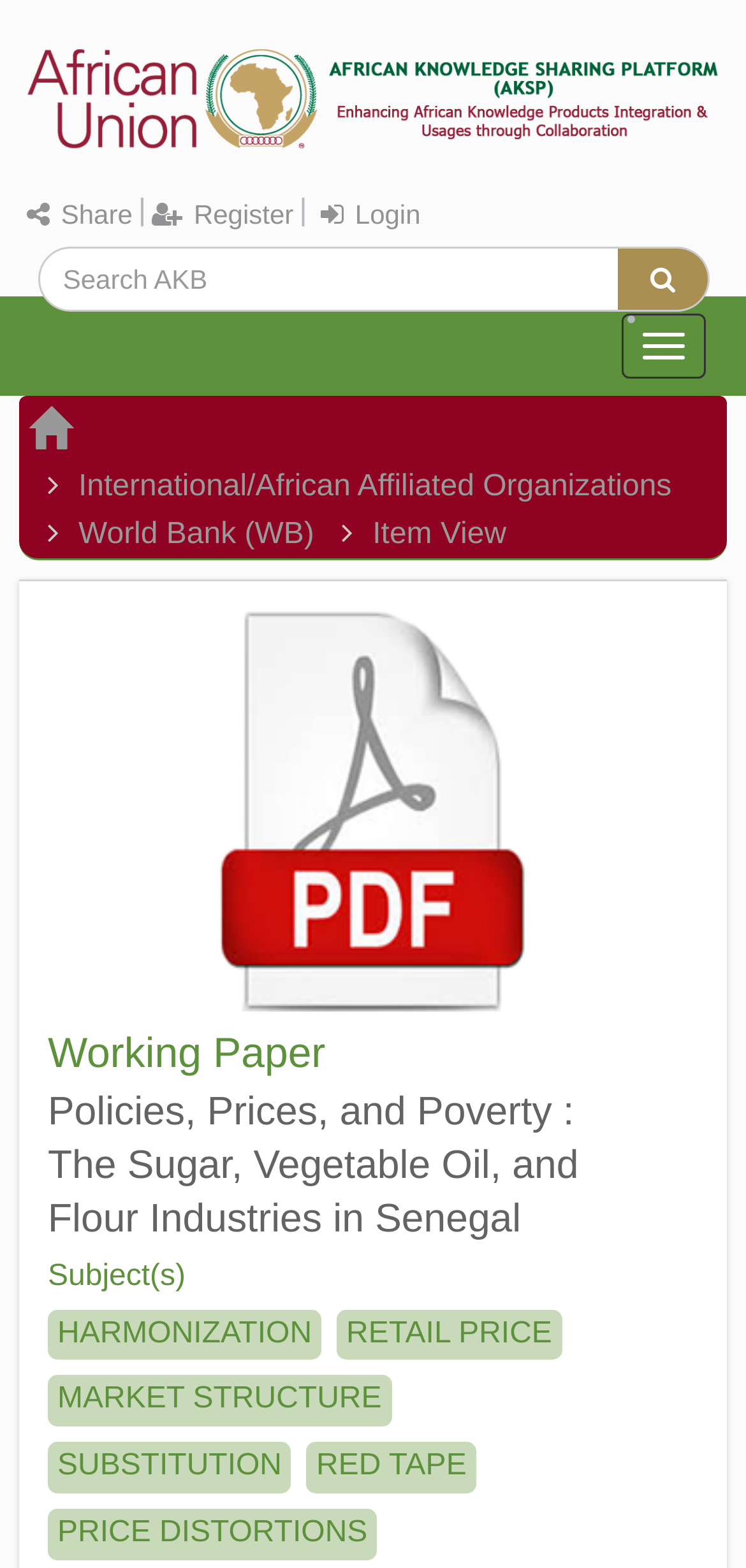What is the purpose of the button with a magnifying glass icon?
Respond to the question with a well-detailed and thorough answer.

The button with a magnifying glass icon is located next to the search textbox, which suggests that it is used to initiate a search query. This is a common design pattern in web applications, where a search button is placed adjacent to a search input field.